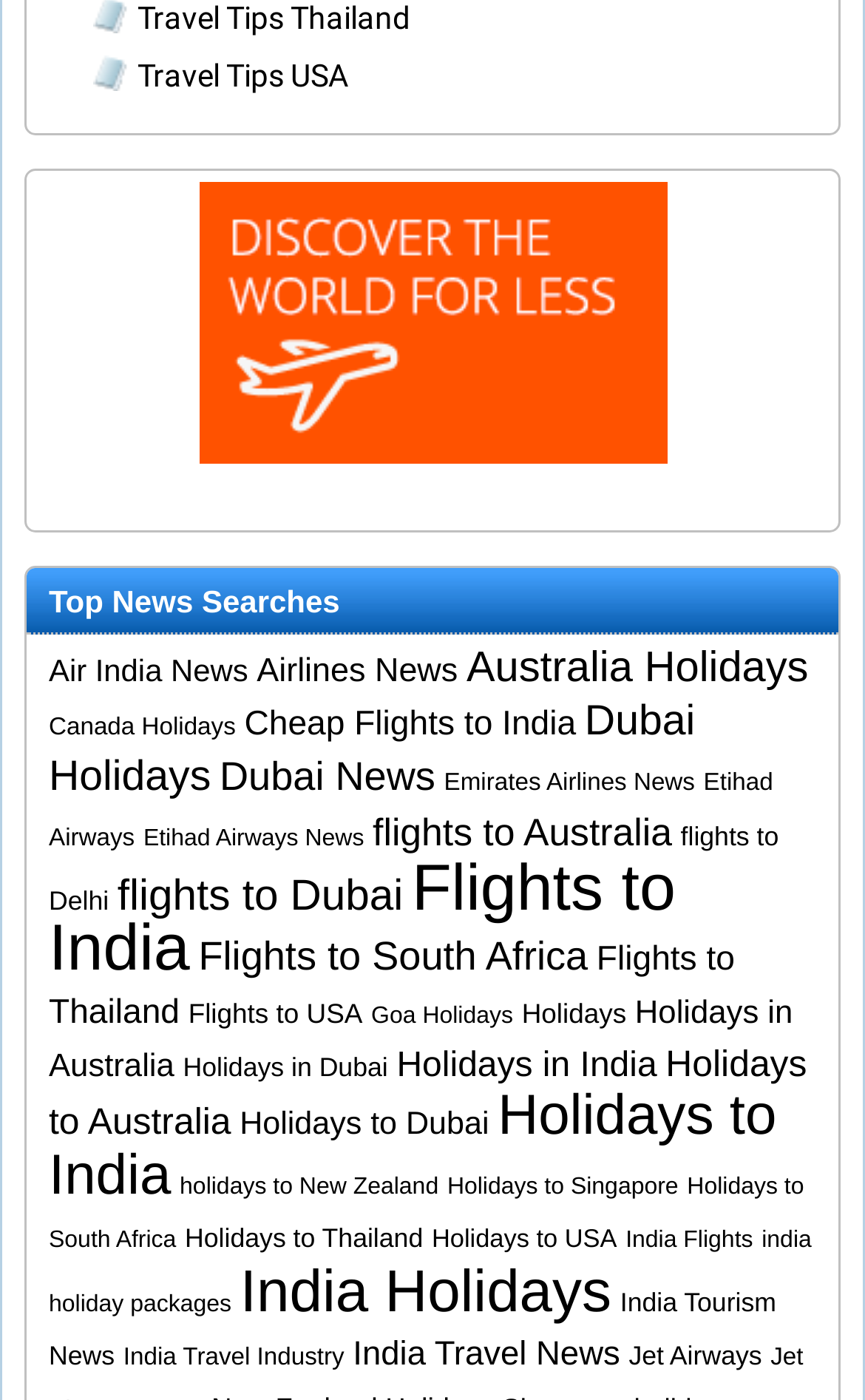Please provide the bounding box coordinates for the element that needs to be clicked to perform the instruction: "View all Flights, all holidays, all destinations - doitall with Southall Travel". The coordinates must consist of four float numbers between 0 and 1, formatted as [left, top, right, bottom].

[0.229, 0.31, 0.771, 0.336]